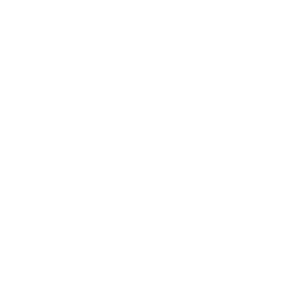Utilize the details in the image to give a detailed response to the question: What kind of clients does Livingston Home Outfitters appeal to?

The logo's emphasis on exceptional design and craftsmanship, as well as its modern and clean design, suggest that Livingston Home Outfitters appeals to clients who are looking for personalized home solutions that are both stylish and functional.